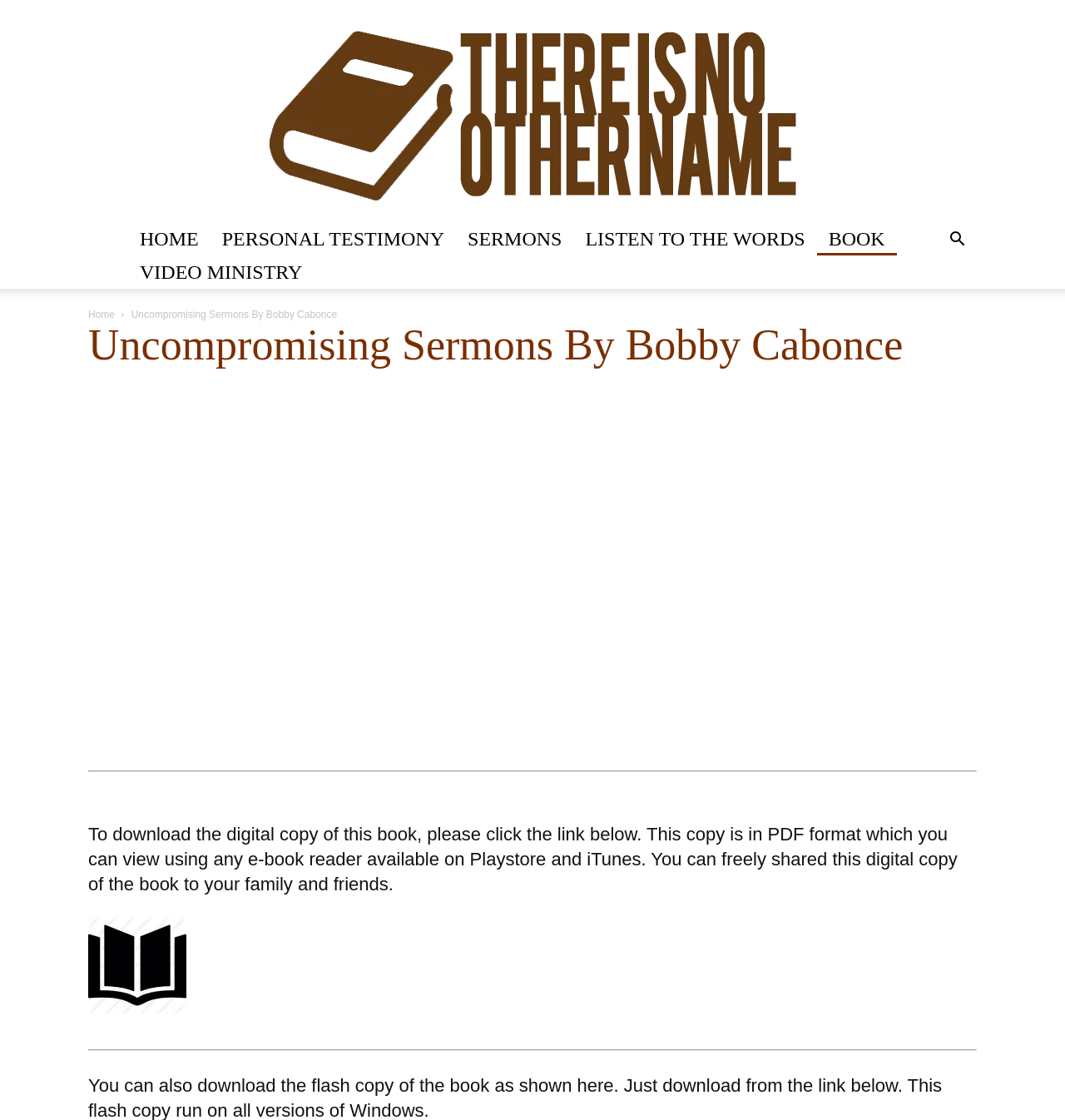What is the author's name?
Using the image as a reference, answer the question with a short word or phrase.

Bobby Cabonce